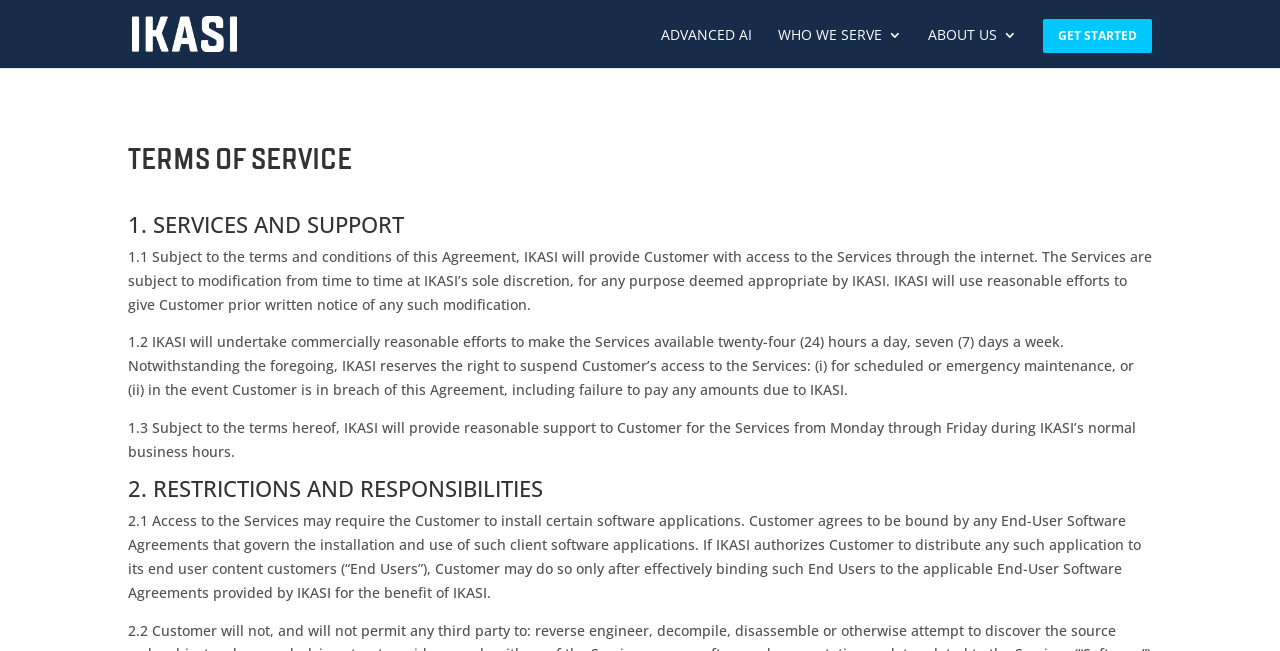Please provide a brief answer to the following inquiry using a single word or phrase:
How often are the services available?

24/7